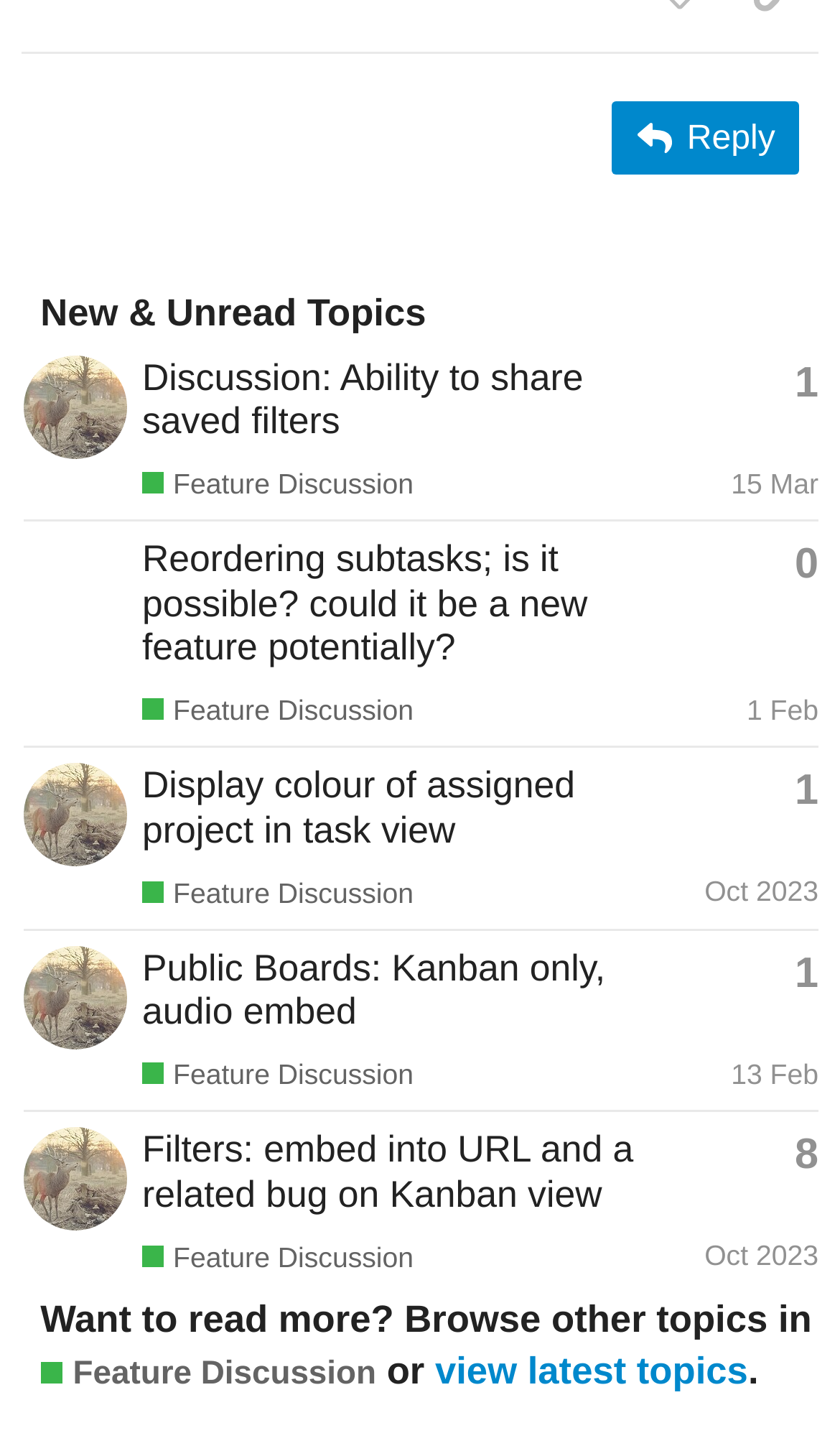What is the purpose of the 'Feature Discussion' category?
From the details in the image, answer the question comprehensively.

I found the link element with the text 'Feature Discussion' and then looked for the nearby generic element with the text 'This discussion is all about new features and ideas.', which indicates the purpose of the 'Feature Discussion' category.